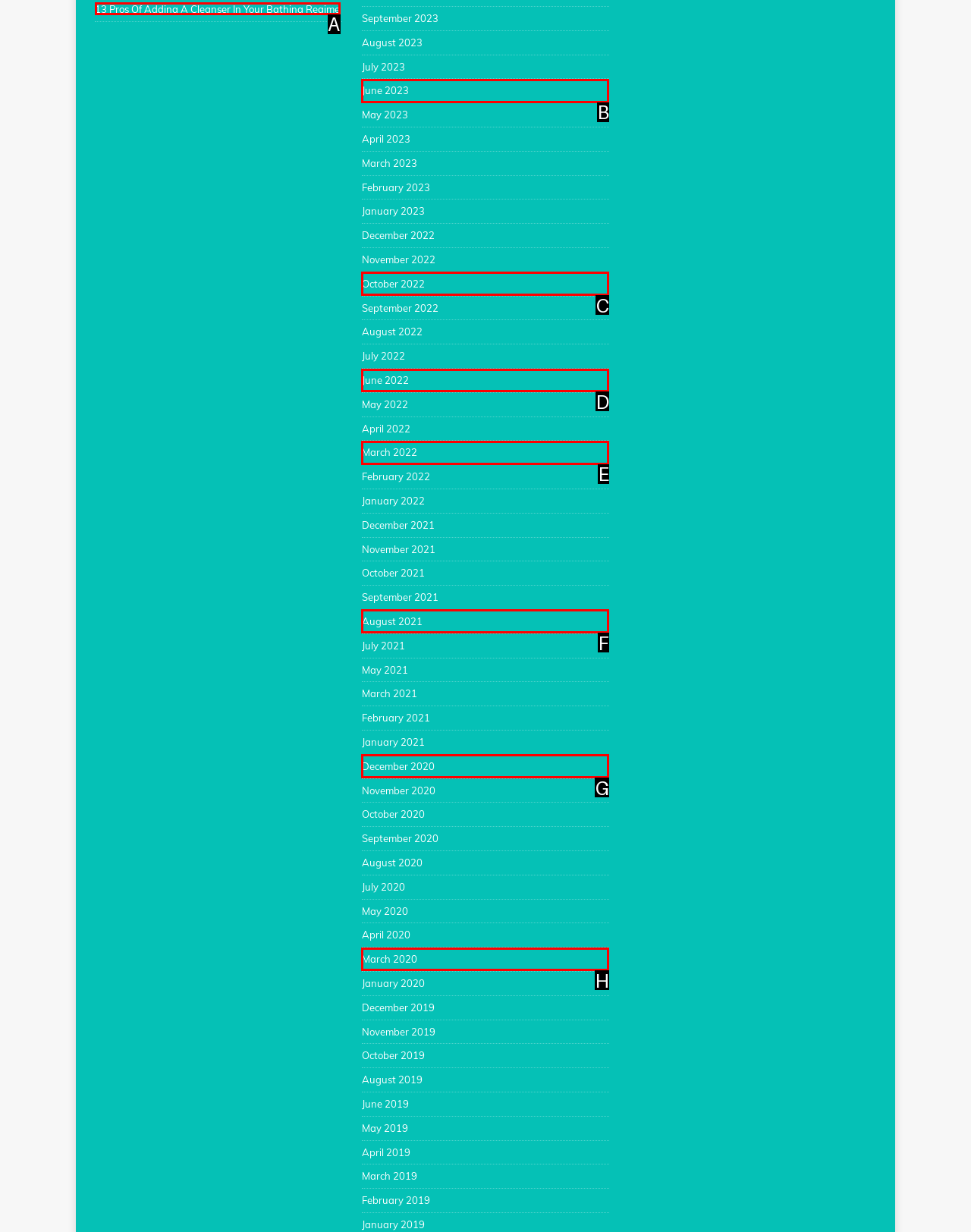Select the appropriate HTML element to click on to finish the task: Read about 13 pros of adding a cleanser in your bathing regime.
Answer with the letter corresponding to the selected option.

A